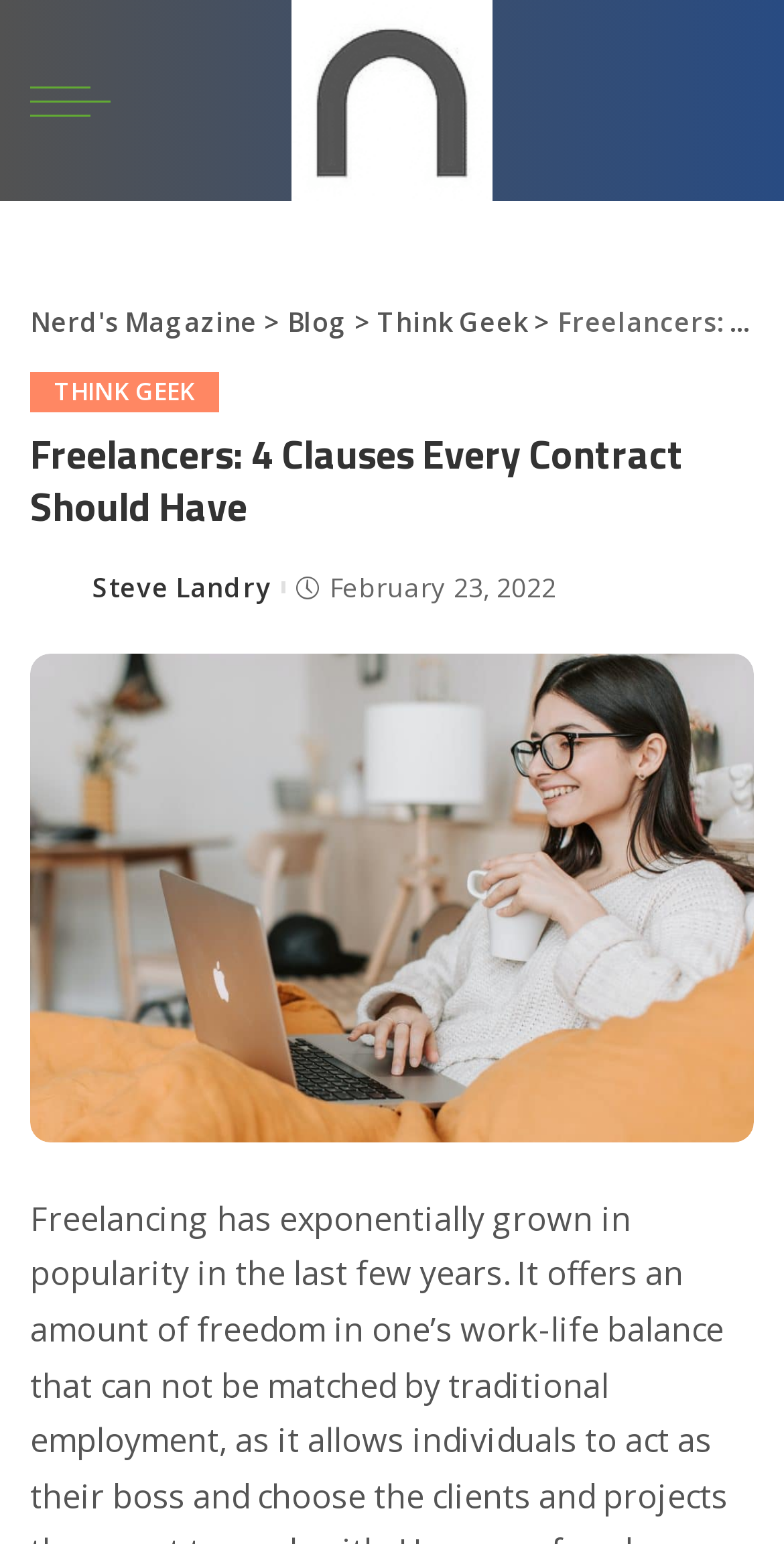Answer the question with a brief word or phrase:
What is the name of the magazine?

Nerd's Magazine